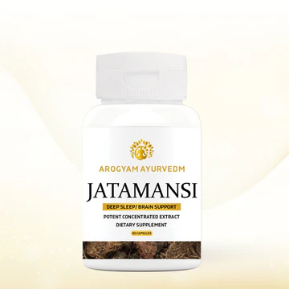Answer in one word or a short phrase: 
What is the primary benefit of Jatamansi?

Deep sleep and brain support